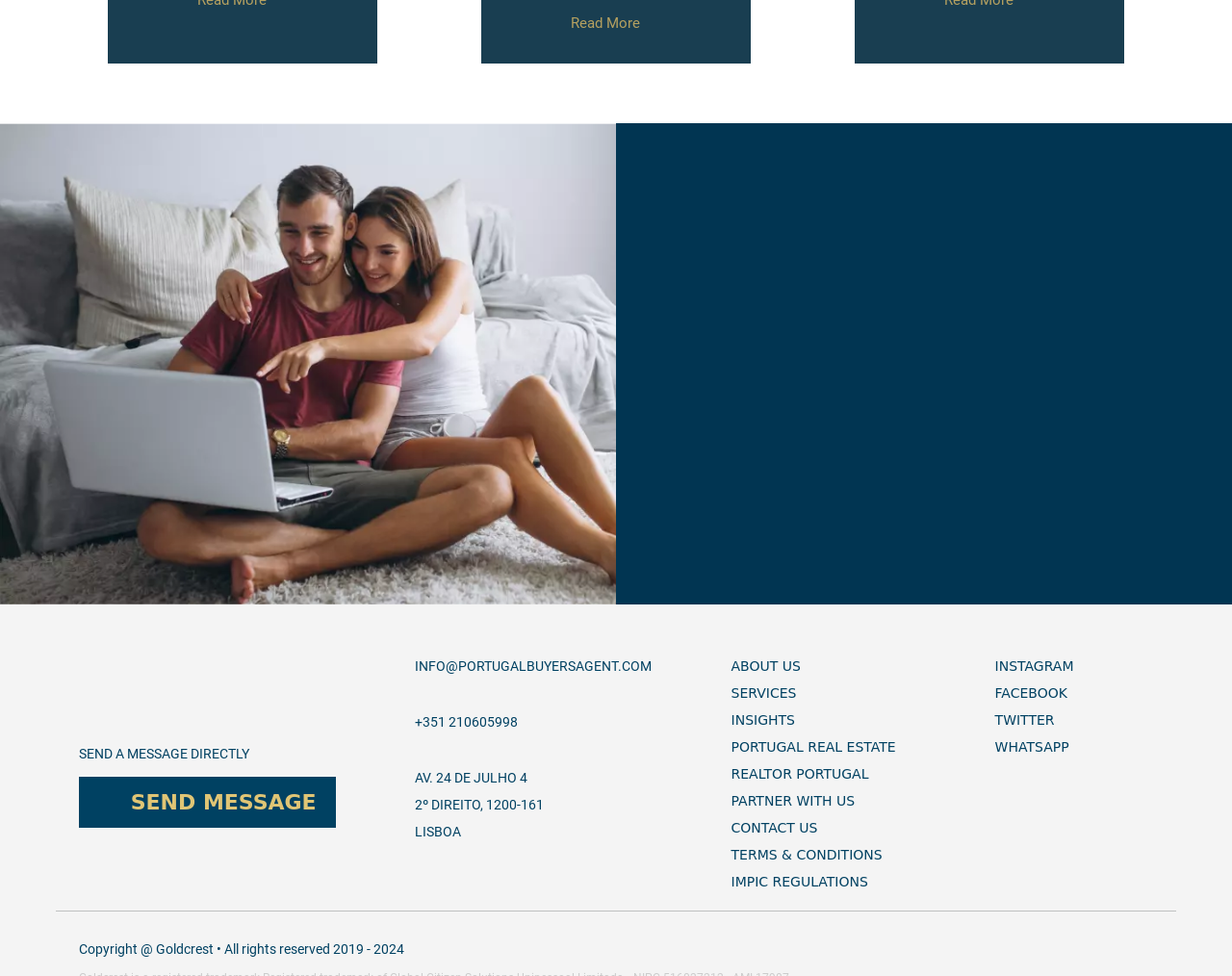Please respond in a single word or phrase: 
What is the address of the company?

AV. 24 DE JULHO 4, 2º DIREITO, 1200-161, LISBOA